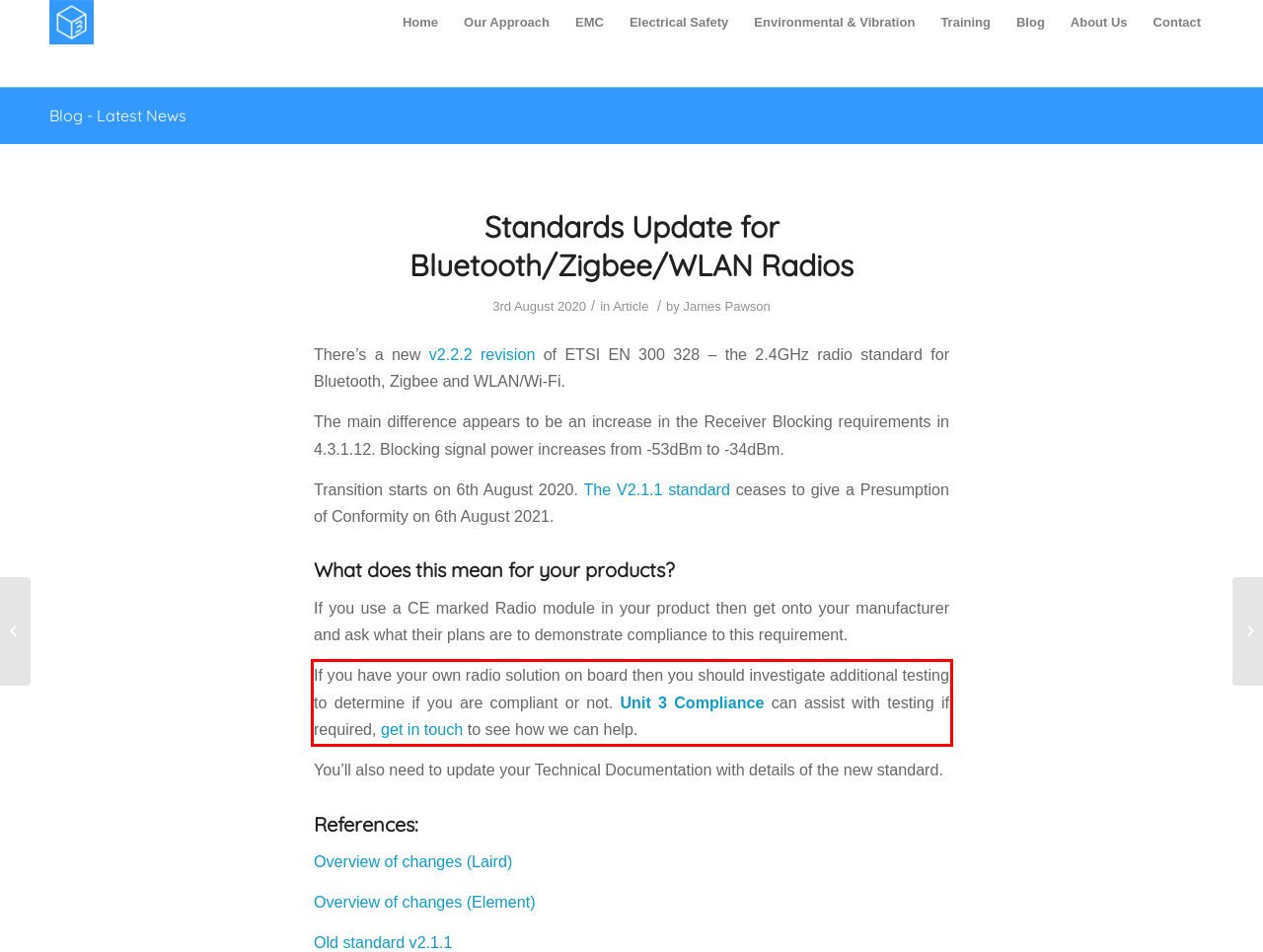Please perform OCR on the text within the red rectangle in the webpage screenshot and return the text content.

If you have your own radio solution on board then you should investigate additional testing to determine if you are compliant or not. Unit 3 Compliance can assist with testing if required, get in touch to see how we can help.